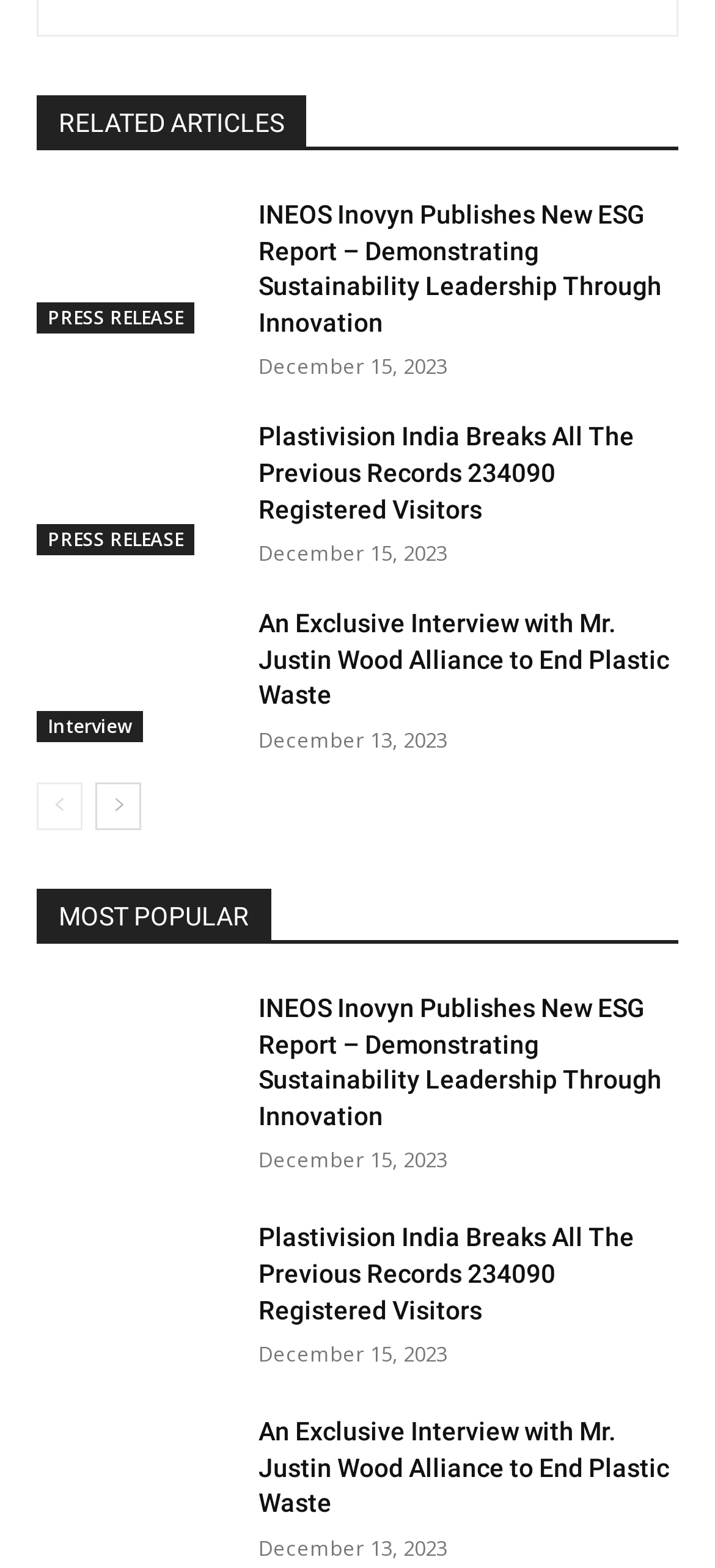Locate the bounding box coordinates of the item that should be clicked to fulfill the instruction: "Read the article 'INEOS Inovyn Publishes New ESG Report – Demonstrating Sustainability Leadership Through Innovation'".

[0.362, 0.126, 0.949, 0.218]